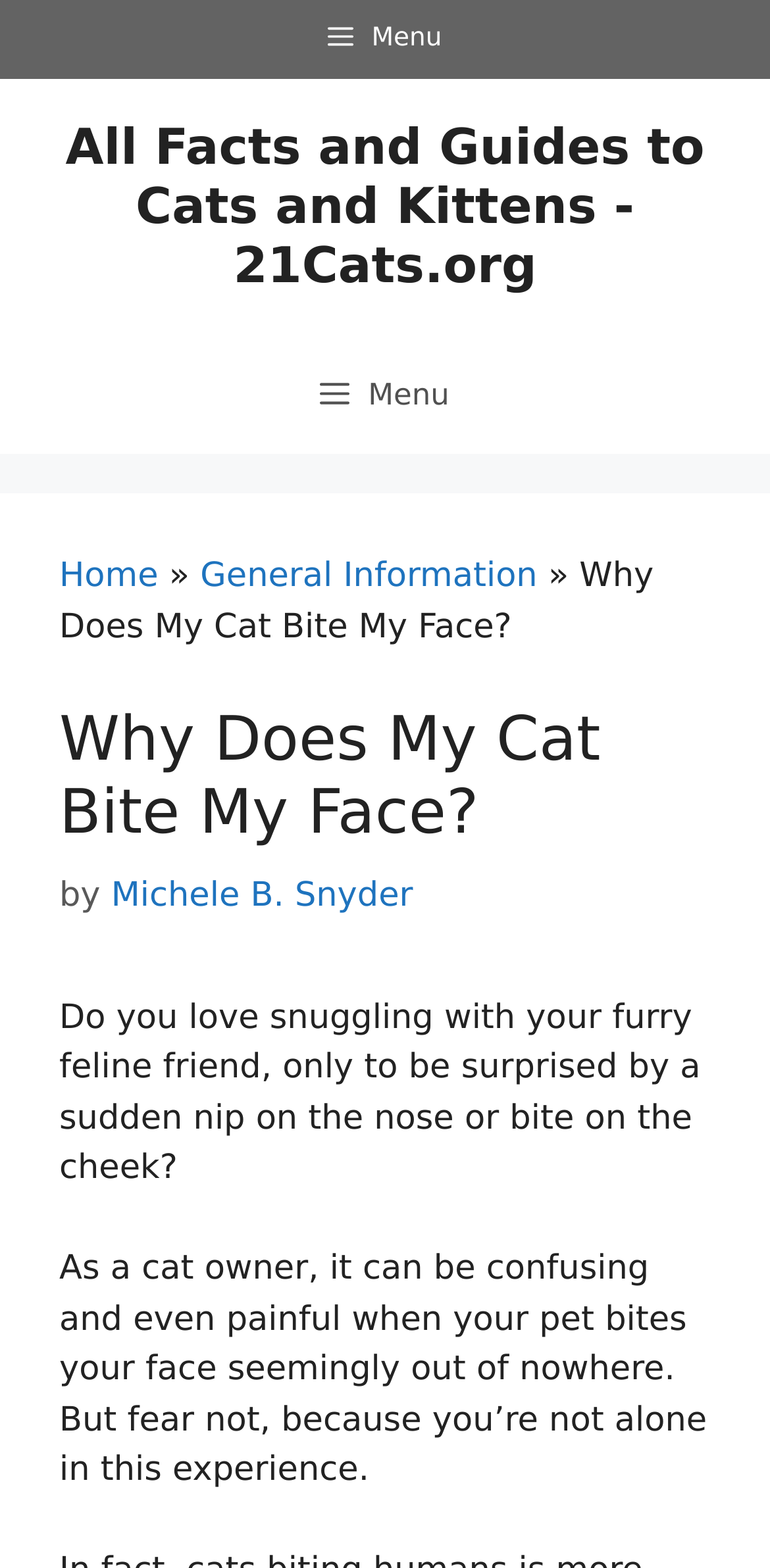Who is the author of the article?
Answer the question based on the image using a single word or a brief phrase.

Michele B. Snyder